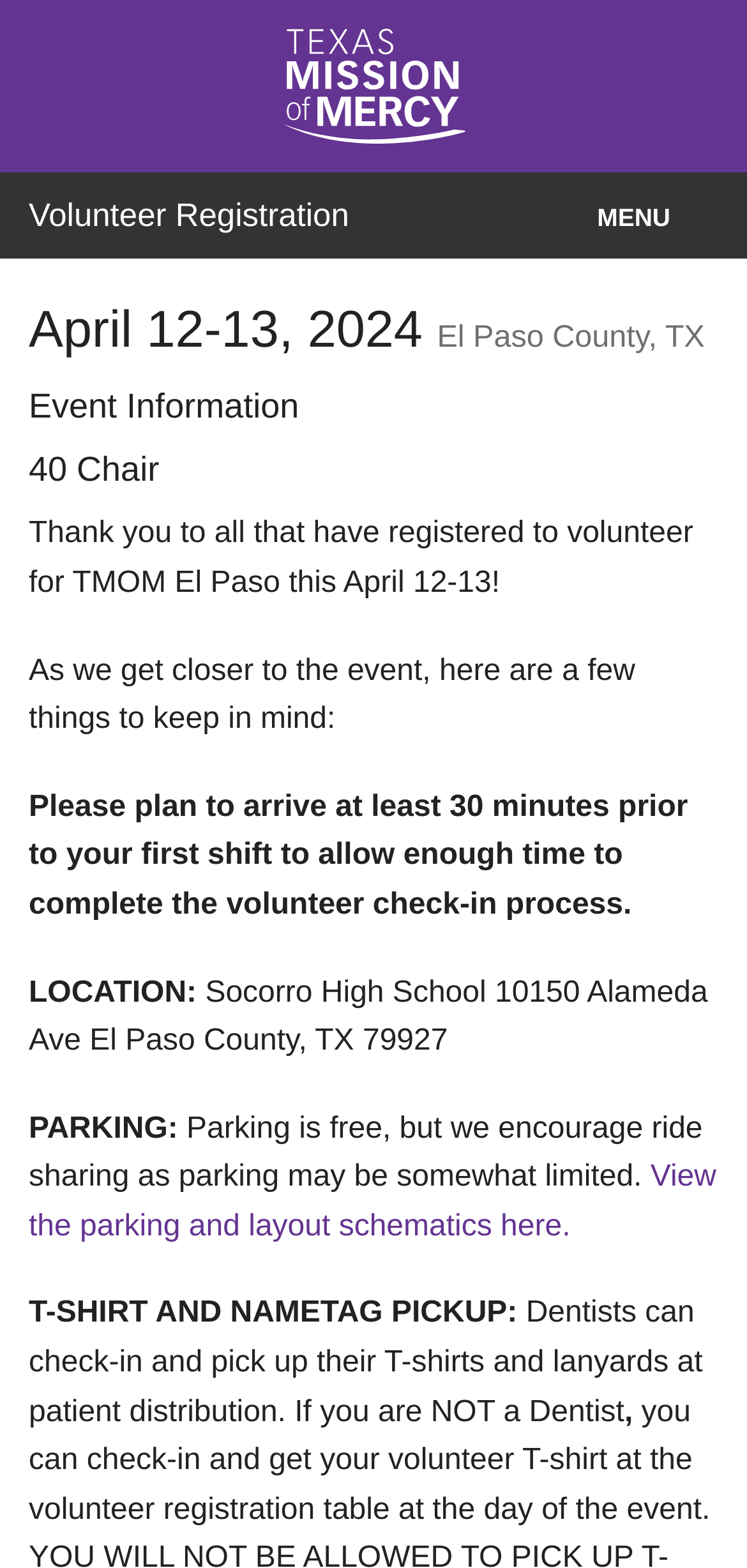Give a one-word or one-phrase response to the question:
Is parking free for the event?

Yes